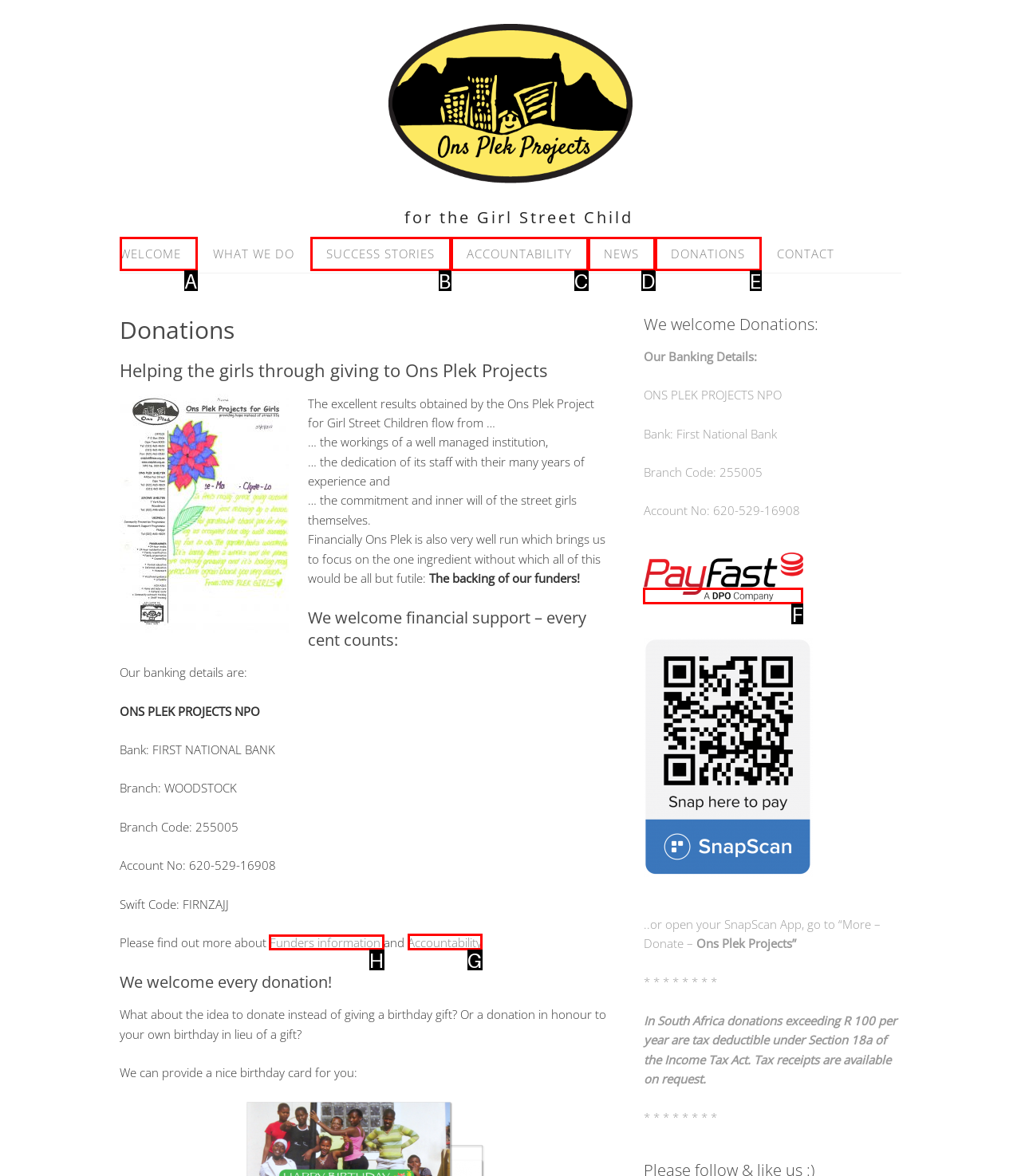Determine the correct UI element to click for this instruction: Click on 'Funders information'. Respond with the letter of the chosen element.

H